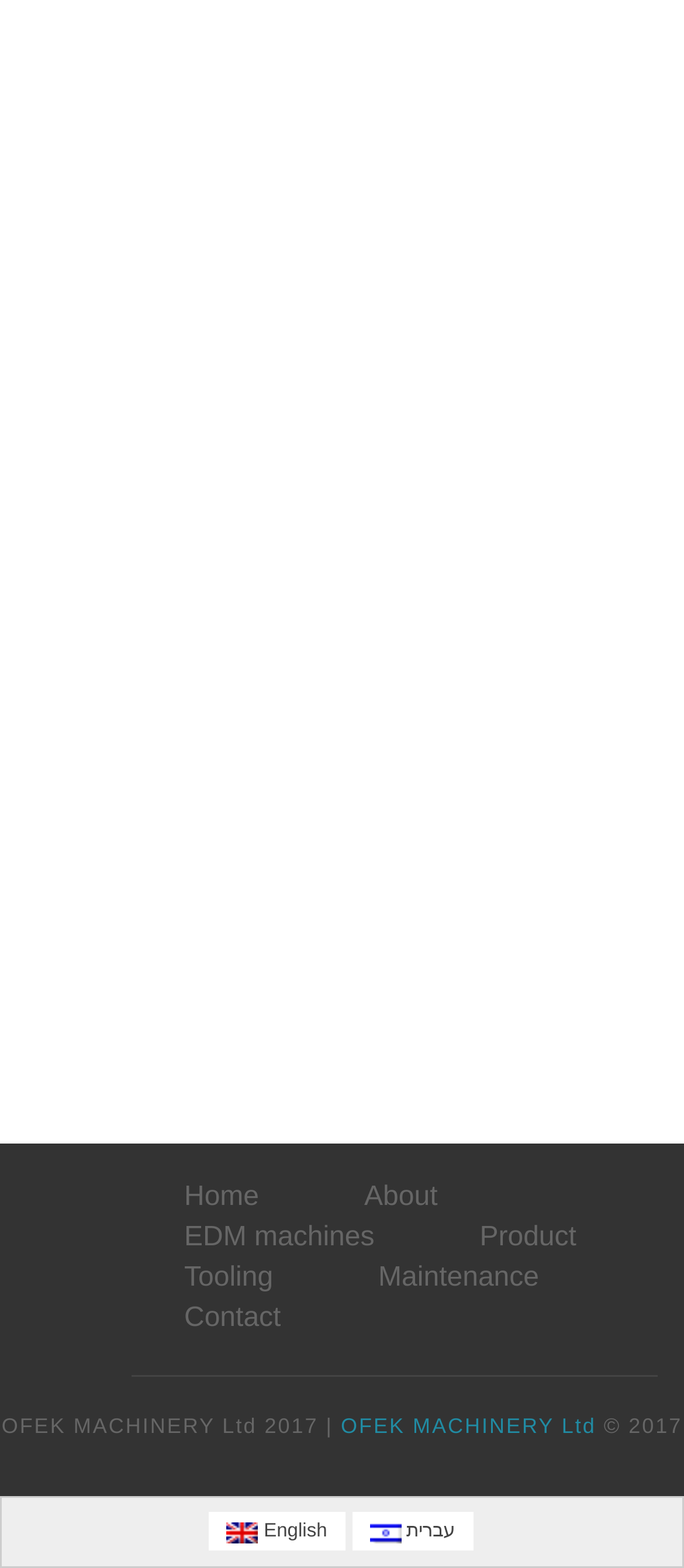What is the company name? Using the information from the screenshot, answer with a single word or phrase.

OFEK MACHINERY Ltd